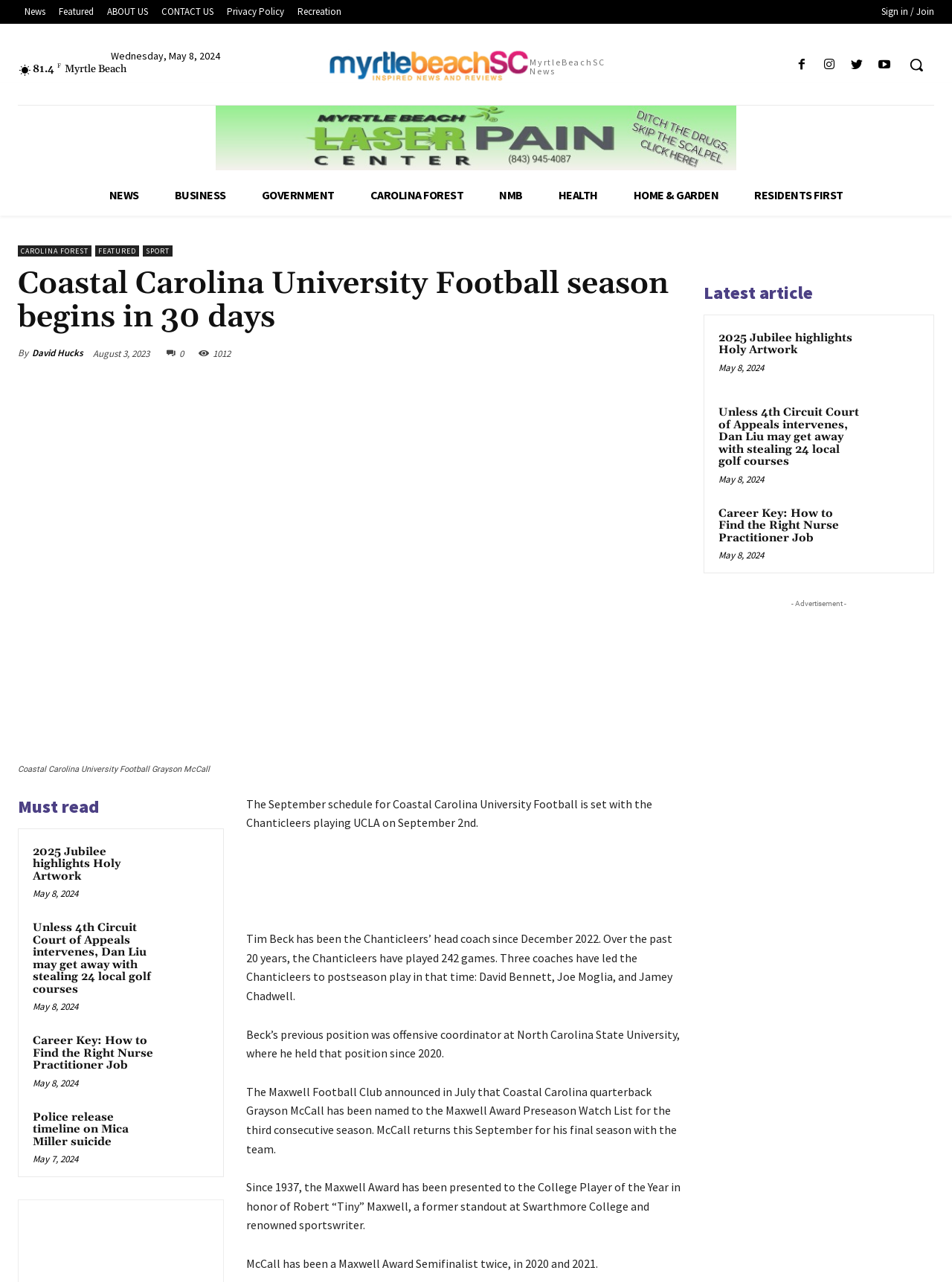Generate a thorough explanation of the webpage's elements.

This webpage is about Myrtle Beach SC News, with a focus on Coastal Carolina University Football. At the top, there are several links to different sections of the website, including "News", "Featured", "ABOUT US", and "CONTACT US". On the top right, there is a "Sign in / Join" link.

Below the top links, there is a section with the current date, "Wednesday, May 8, 2024", and the weather, "81.4 F". Next to the weather, there is a link to "Myrtle Beach SC News" with an image.

The main content of the webpage is an article about the Coastal Carolina University Football season, which begins in 30 days. The article is written by David Hucks and has a timestamp of "August 3, 2023". There are several social media links and a "Share" button below the article title.

The article itself is accompanied by a large image of Coastal Carolina University Football, with a caption "Coastal Carolina University Football Grayson McCall". The article discusses the upcoming season, including the team's schedule and the head coach, Tim Beck.

Below the main article, there are several other news articles, including "2025 Jubilee highlights Holy Artwork", "Unless 4th Circuit Court of Appeals intervenes, Dan Liu may get away with stealing 24 local golf courses", and "Career Key: How to Find the Right Nurse Practitioner Job". Each article has a heading, a brief summary, and a timestamp.

On the right side of the webpage, there is a section with links to other articles, including "Latest article" and "Must read". There are also several social media links and a "Search" button at the top right corner of the webpage.